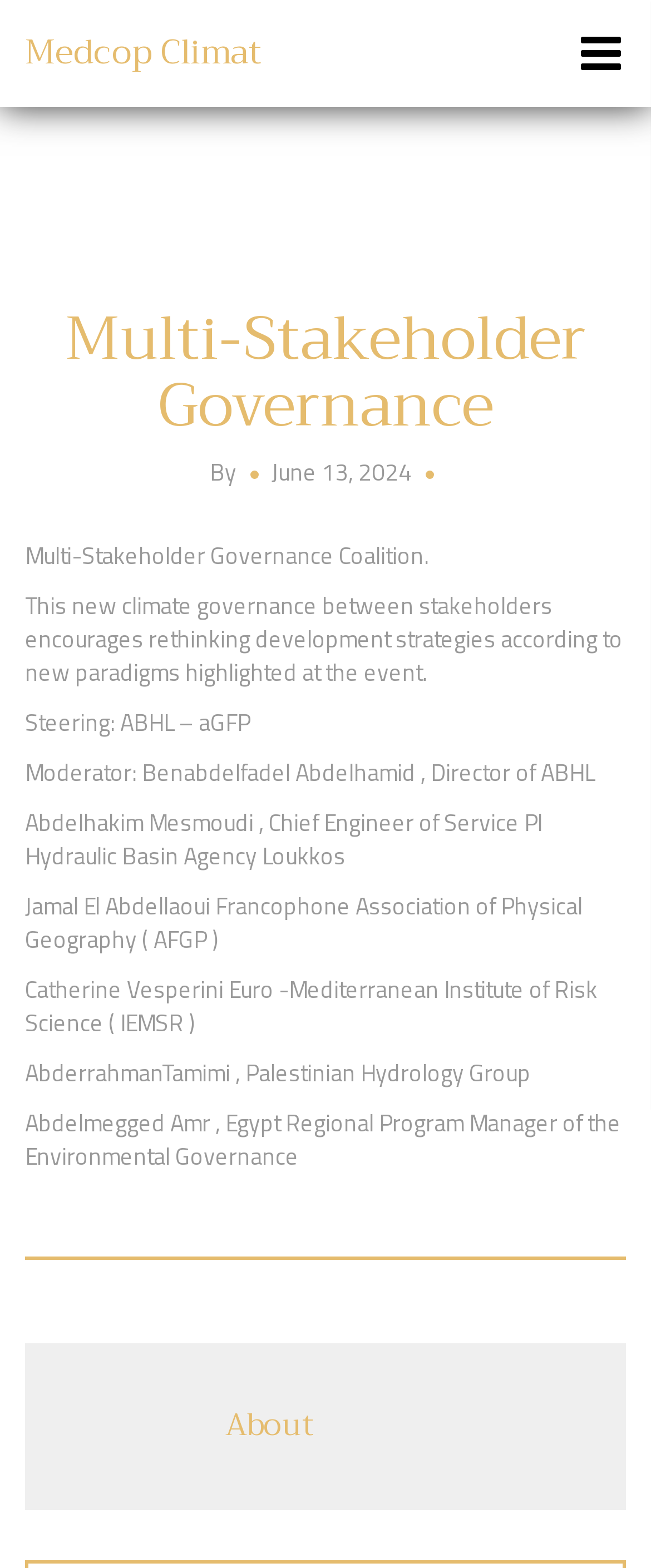Find the UI element described as: "By" and predict its bounding box coordinates. Ensure the coordinates are four float numbers between 0 and 1, [left, top, right, bottom].

[0.322, 0.29, 0.371, 0.312]